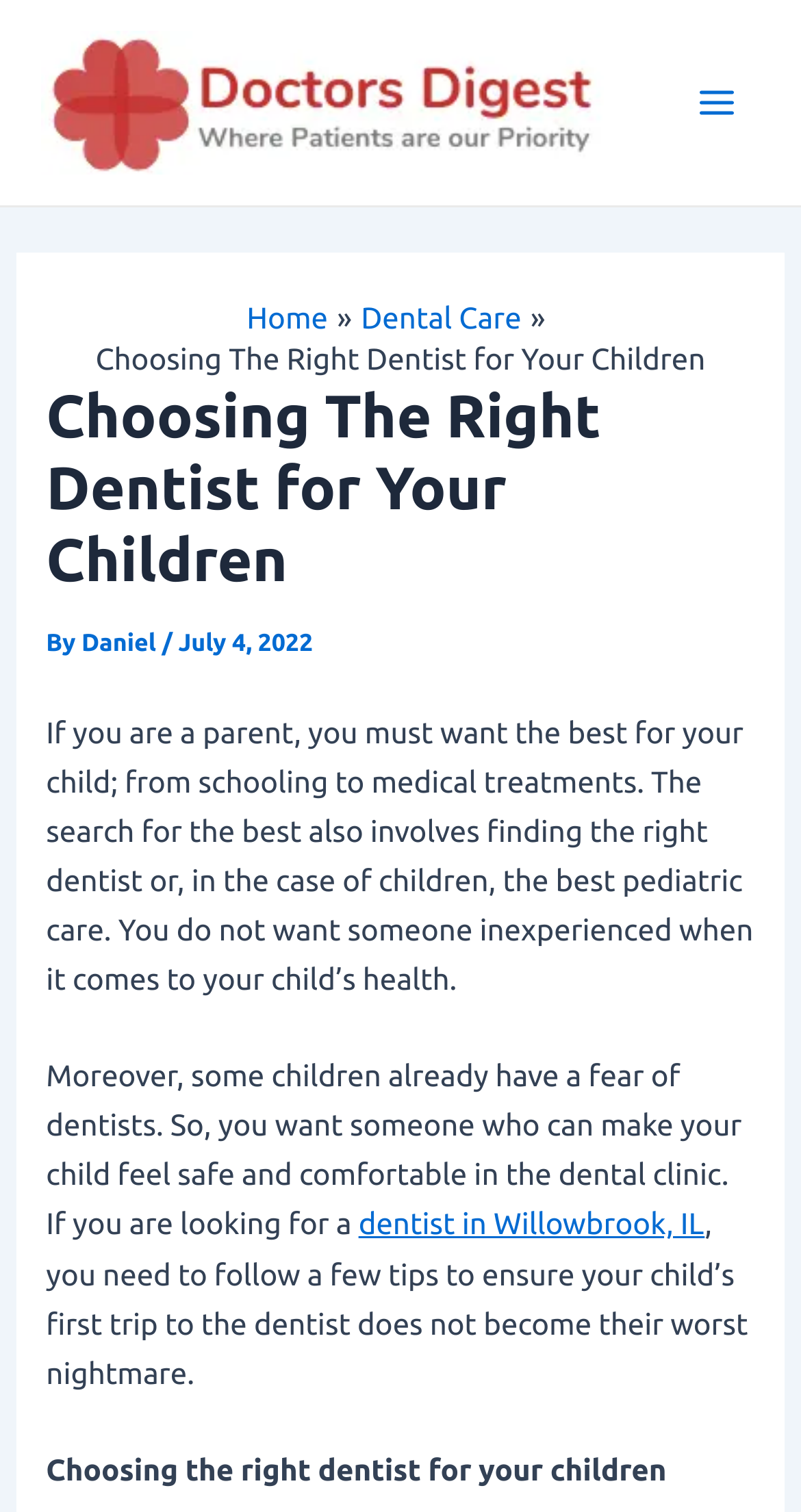Based on the element description: "Daniel", identify the bounding box coordinates for this UI element. The coordinates must be four float numbers between 0 and 1, listed as [left, top, right, bottom].

[0.102, 0.418, 0.202, 0.435]